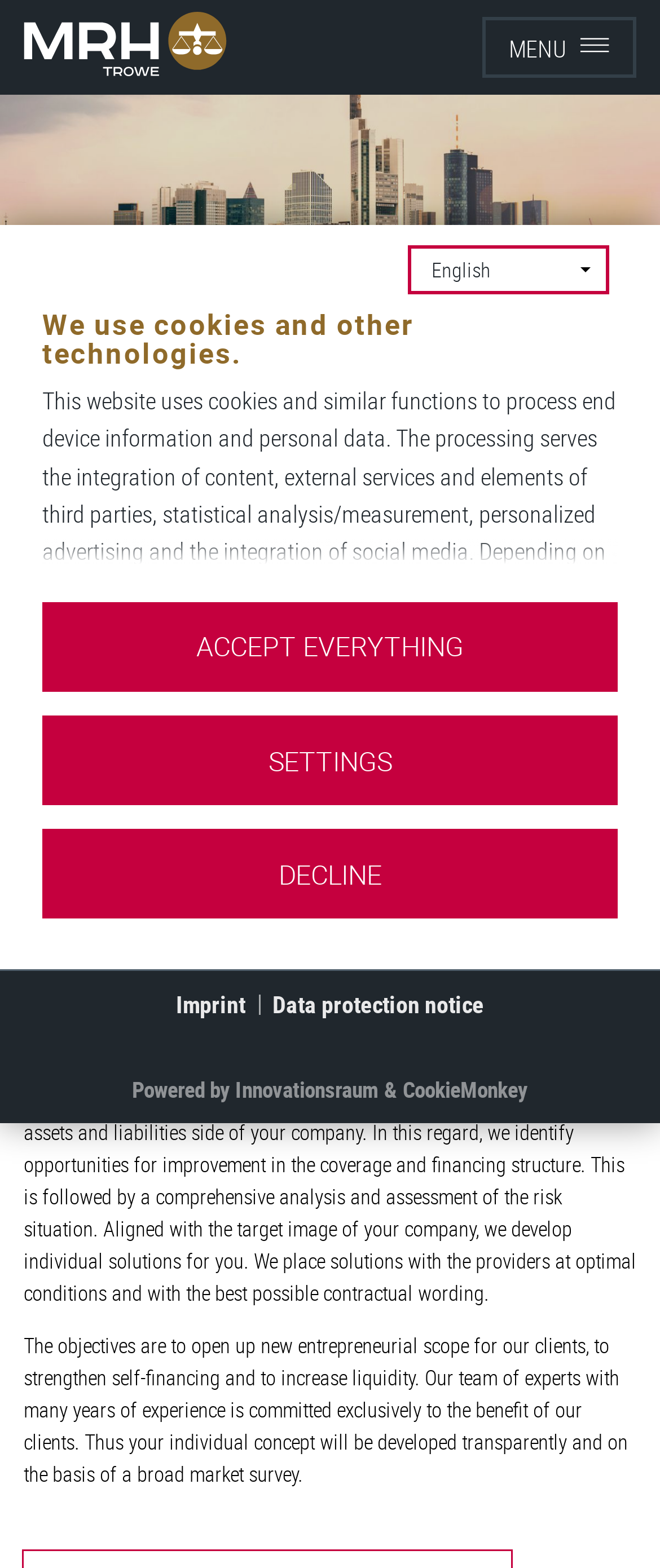Please determine the bounding box coordinates for the UI element described as: "Data protection notice".

[0.413, 0.63, 0.733, 0.652]